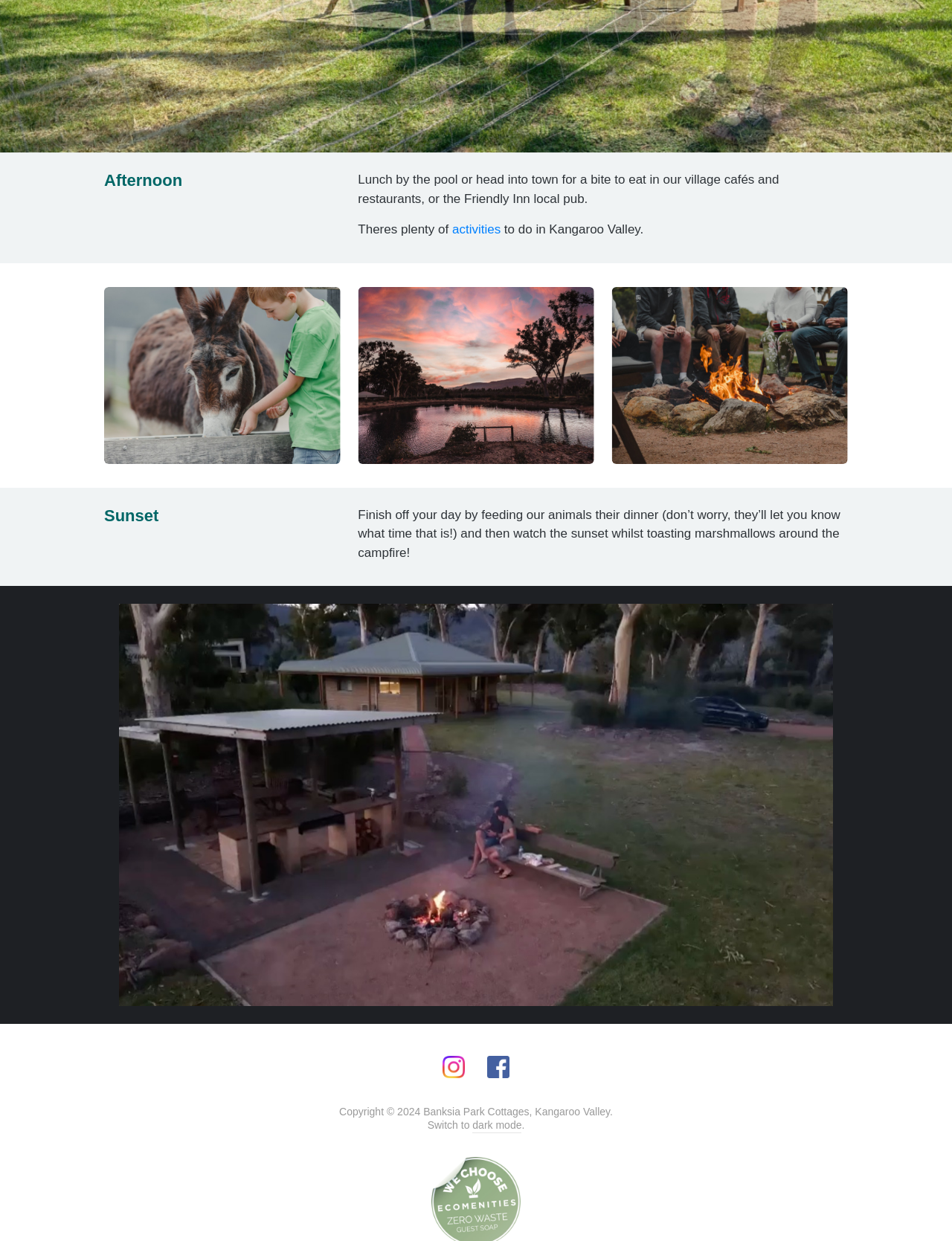Provide the bounding box coordinates for the specified HTML element described in this description: "Facebook". The coordinates should be four float numbers ranging from 0 to 1, in the format [left, top, right, bottom].

[0.506, 0.847, 0.541, 0.873]